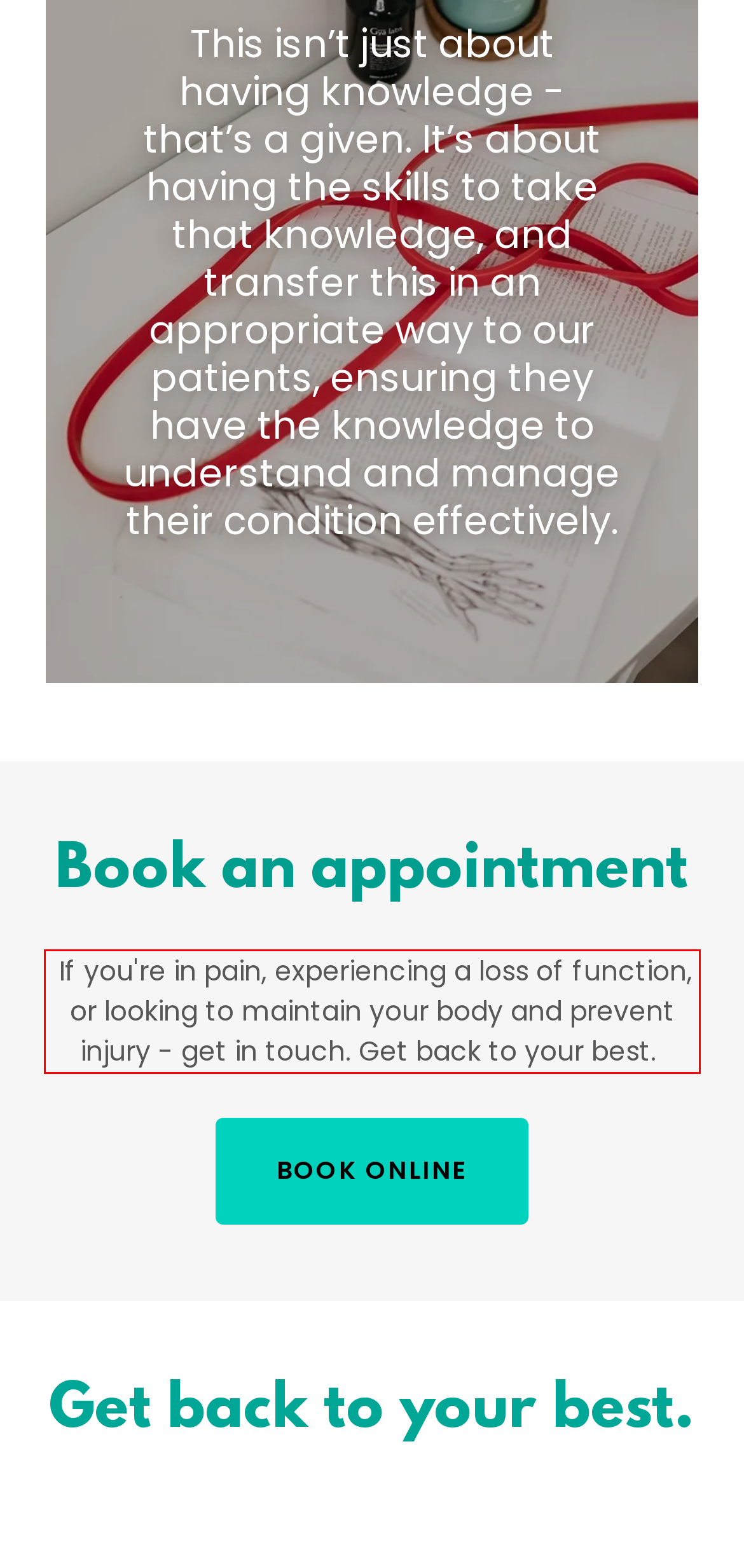You are provided with a screenshot of a webpage that includes a UI element enclosed in a red rectangle. Extract the text content inside this red rectangle.

If you're in pain, experiencing a loss of function, or looking to maintain your body and prevent injury - get in touch. Get back to your best.